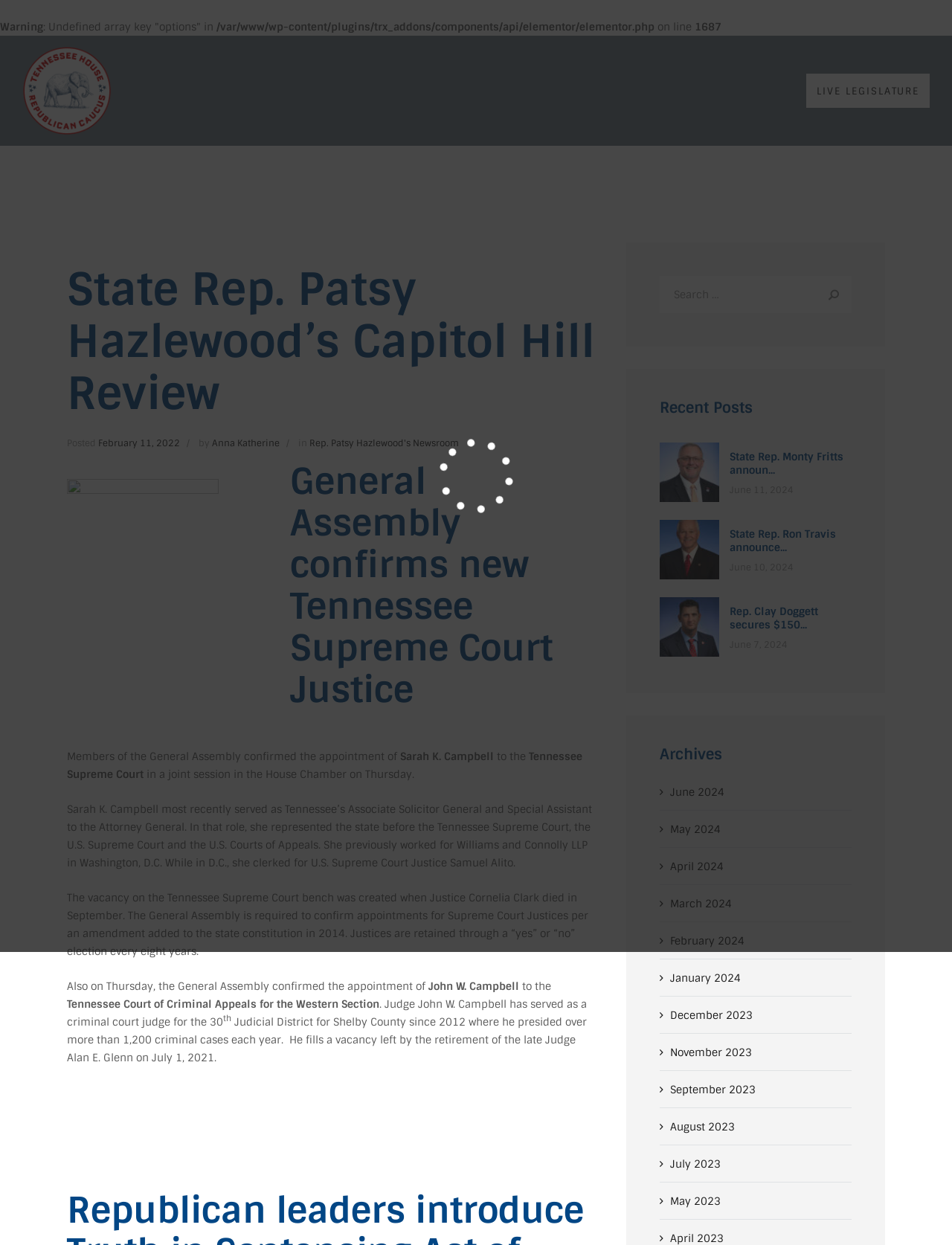Determine the bounding box coordinates for the clickable element required to fulfill the instruction: "Read recent post about State Rep. Monty Fritts". Provide the coordinates as four float numbers between 0 and 1, i.e., [left, top, right, bottom].

[0.693, 0.357, 0.756, 0.368]